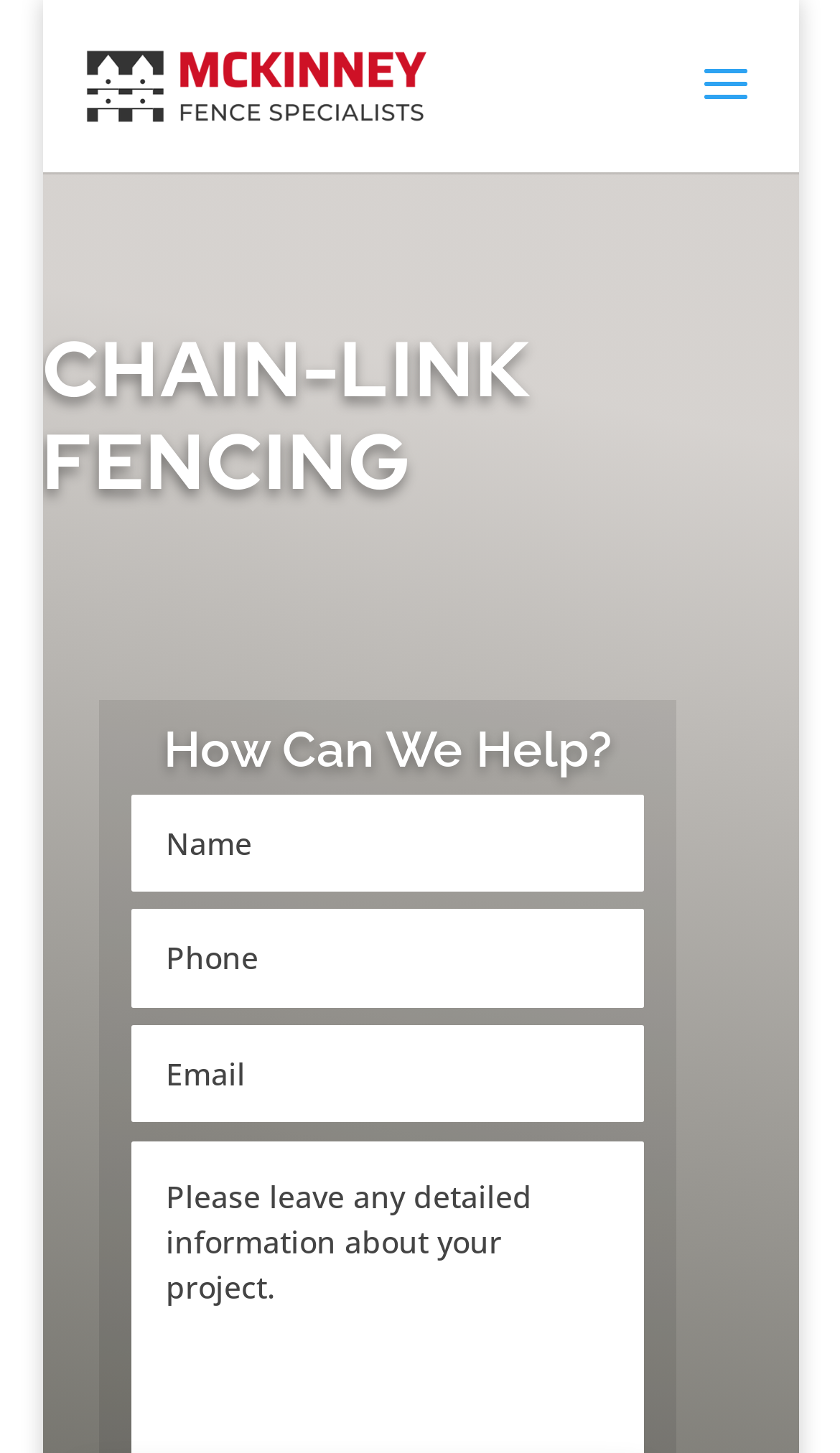Please predict the bounding box coordinates (top-left x, top-left y, bottom-right x, bottom-right y) for the UI element in the screenshot that fits the description: name="et_pb_contact_name_0" placeholder="Name"

[0.156, 0.546, 0.768, 0.614]